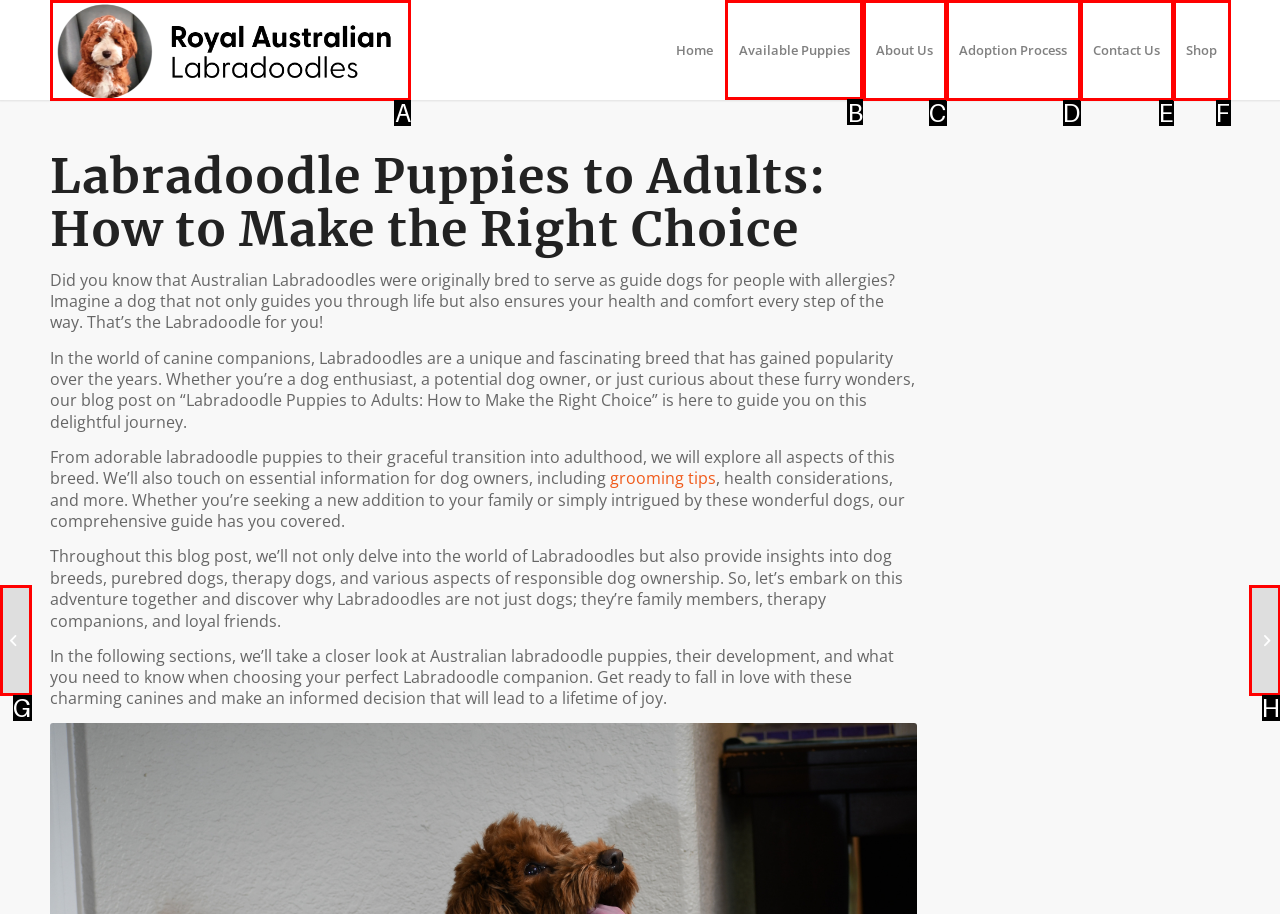Choose the HTML element you need to click to achieve the following task: Read about available puppies
Respond with the letter of the selected option from the given choices directly.

B